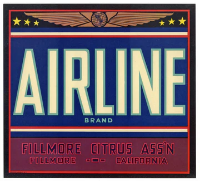Craft a detailed explanation of the image.

This image features a vintage crate label for "AIRLINE BRAND," prominently displaying the brand name in large, bold lettering at the center. The background is a striking deep blue with a contrasting red border, enhancing the vibrant aesthetic. Above the brand name are decorative golden stars and an emblem featuring wings, evoking a sense of elevation and quality. Below the brand name, the text reads "FILLMORE CITRUS ASS'N" with "FILLMORE - CALIFORNIA" beneath it, indicating its origins. This design reflects the vintage style associated with crate labels from the past, showcasing the artistry and marketing of agricultural products during that era.